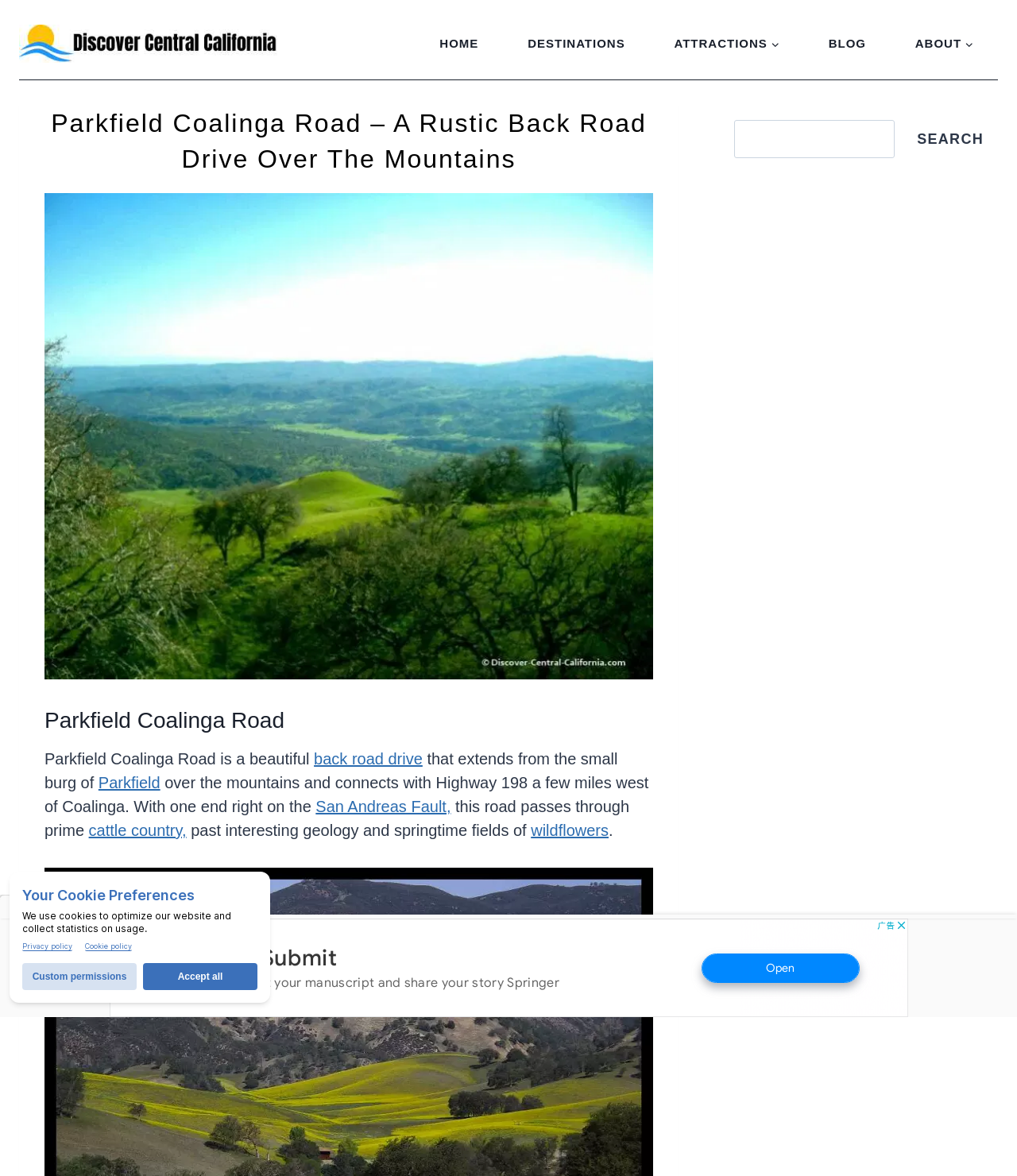Find the bounding box coordinates of the element you need to click on to perform this action: 'Go to the Attractions page'. The coordinates should be represented by four float values between 0 and 1, in the format [left, top, right, bottom].

[0.639, 0.021, 0.79, 0.053]